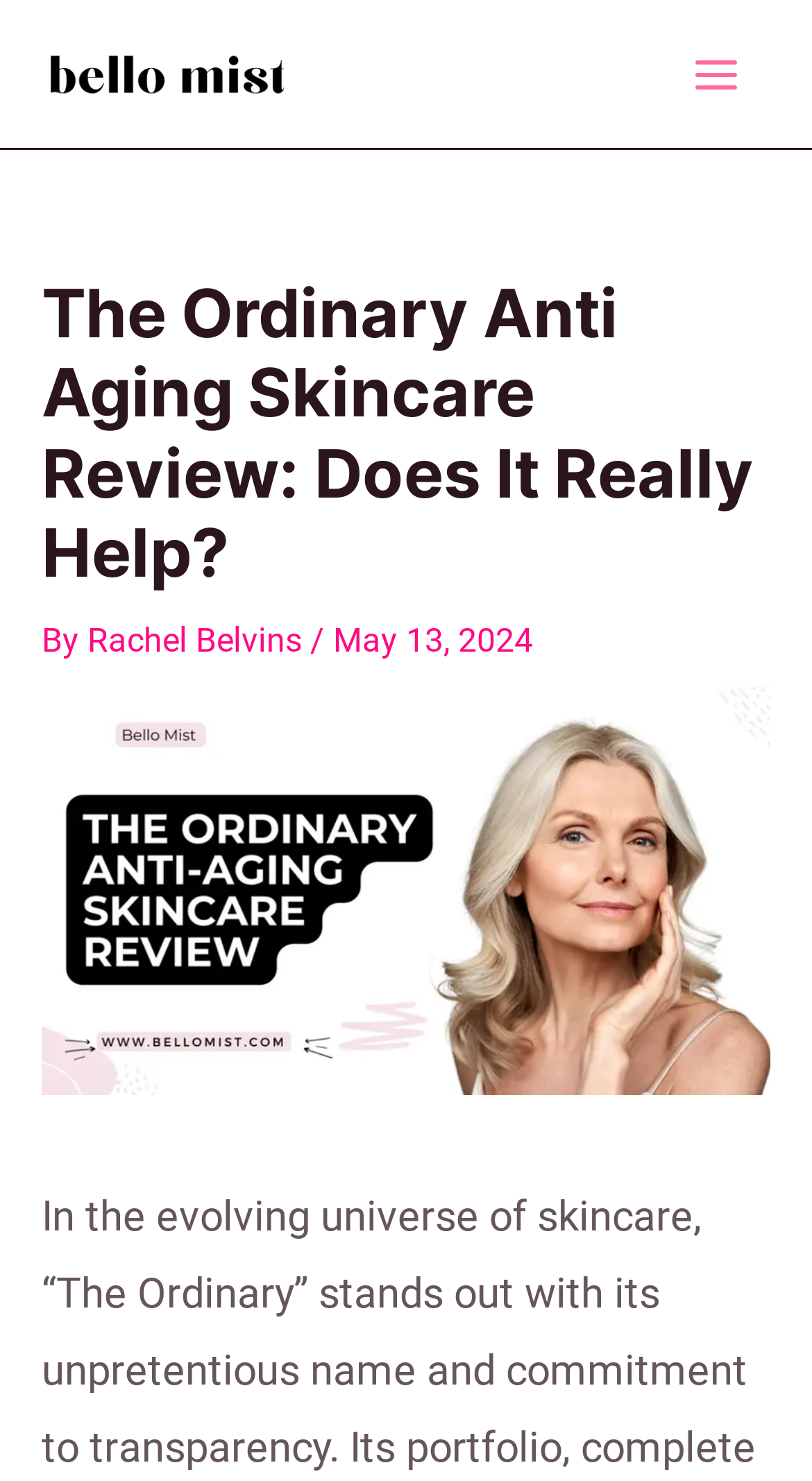Can you find the bounding box coordinates for the UI element given this description: "Main Menu"? Provide the coordinates as four float numbers between 0 and 1: [left, top, right, bottom].

[0.815, 0.013, 0.949, 0.087]